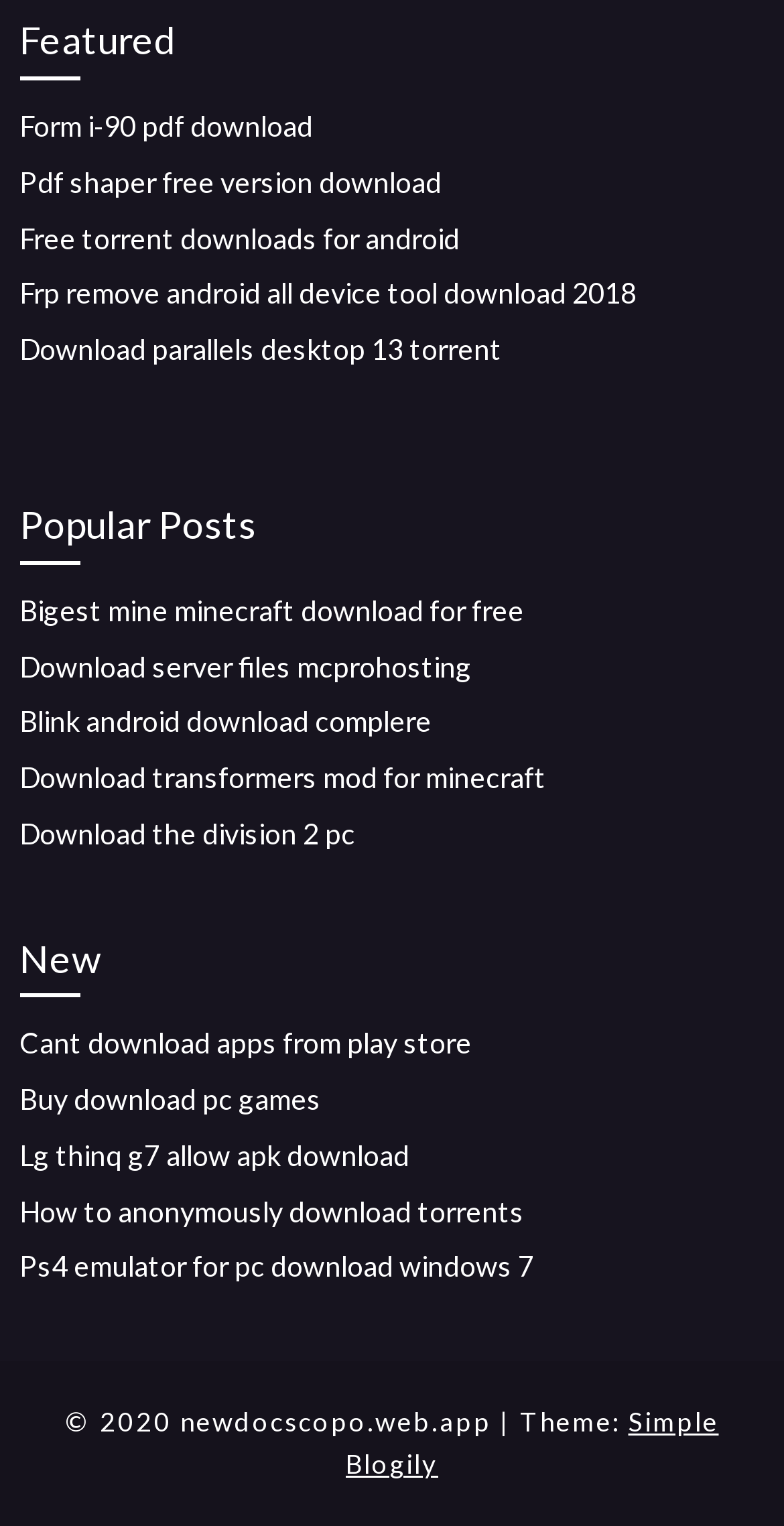Give a one-word or short phrase answer to this question: 
What is the copyright year of the webpage?

2020